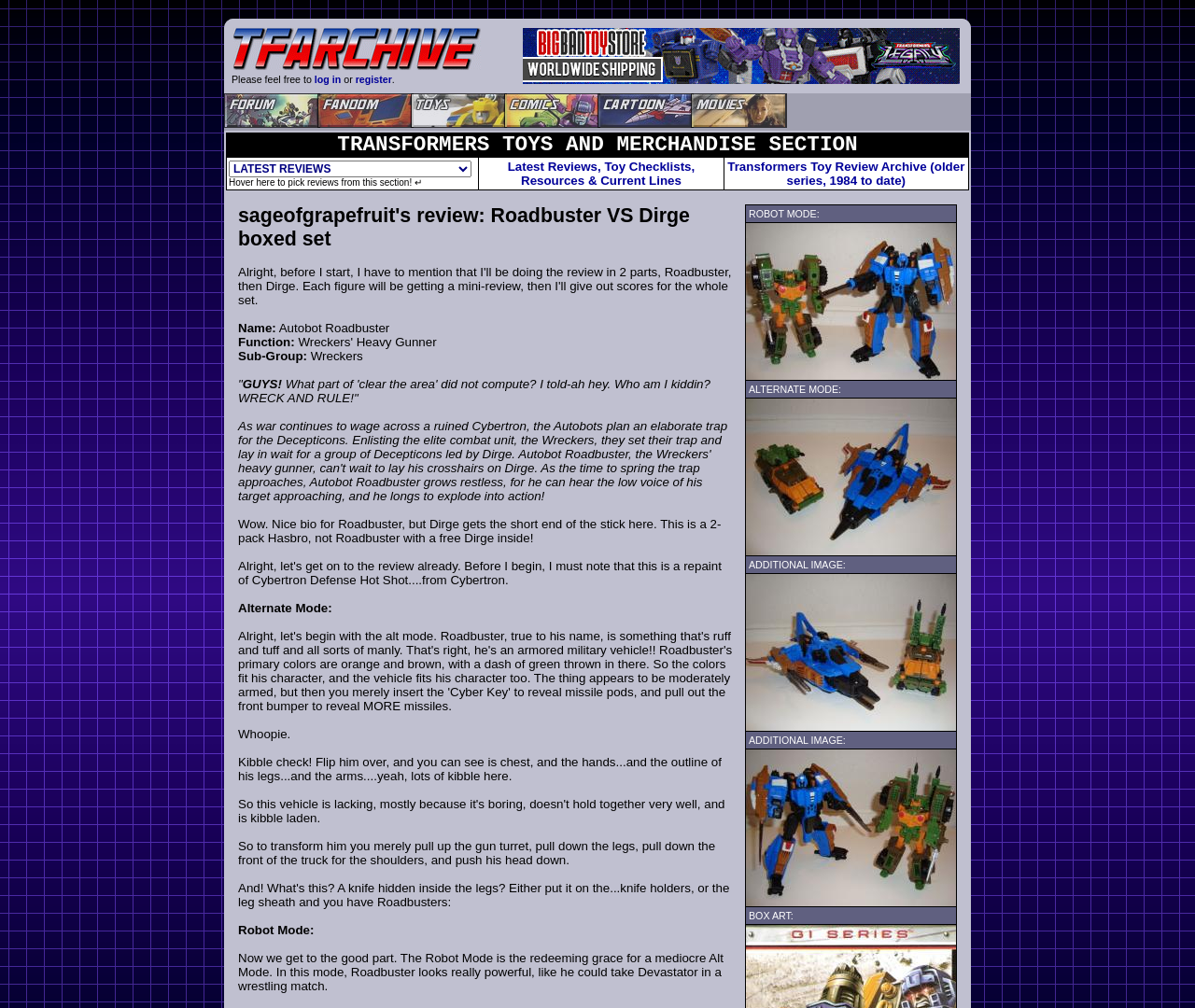Please find the bounding box coordinates of the element that you should click to achieve the following instruction: "log in". The coordinates should be presented as four float numbers between 0 and 1: [left, top, right, bottom].

[0.263, 0.073, 0.285, 0.084]